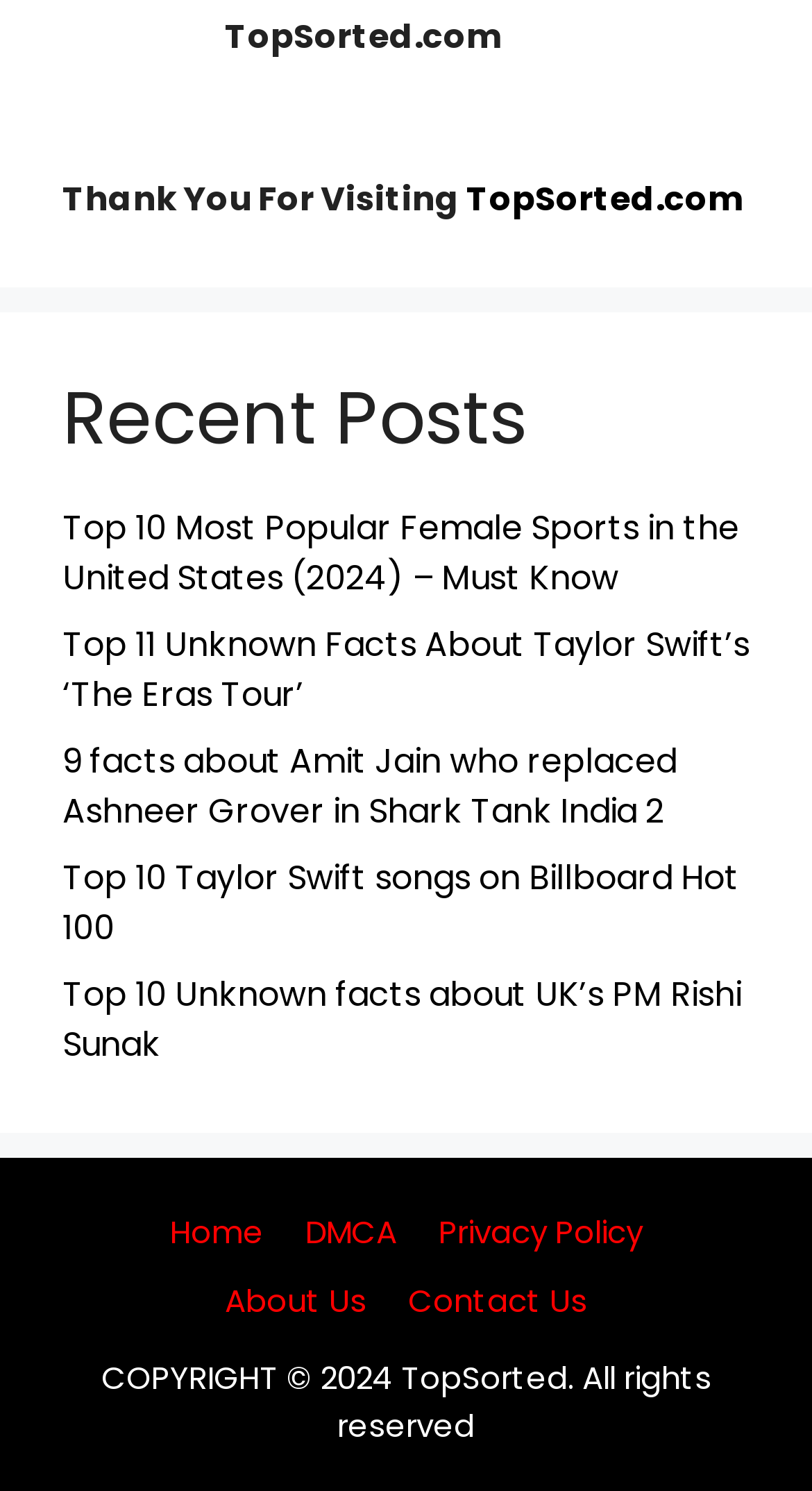Find the bounding box coordinates of the element's region that should be clicked in order to follow the given instruction: "read about Top 10 Most Popular Female Sports in the United States". The coordinates should consist of four float numbers between 0 and 1, i.e., [left, top, right, bottom].

[0.077, 0.339, 0.91, 0.404]